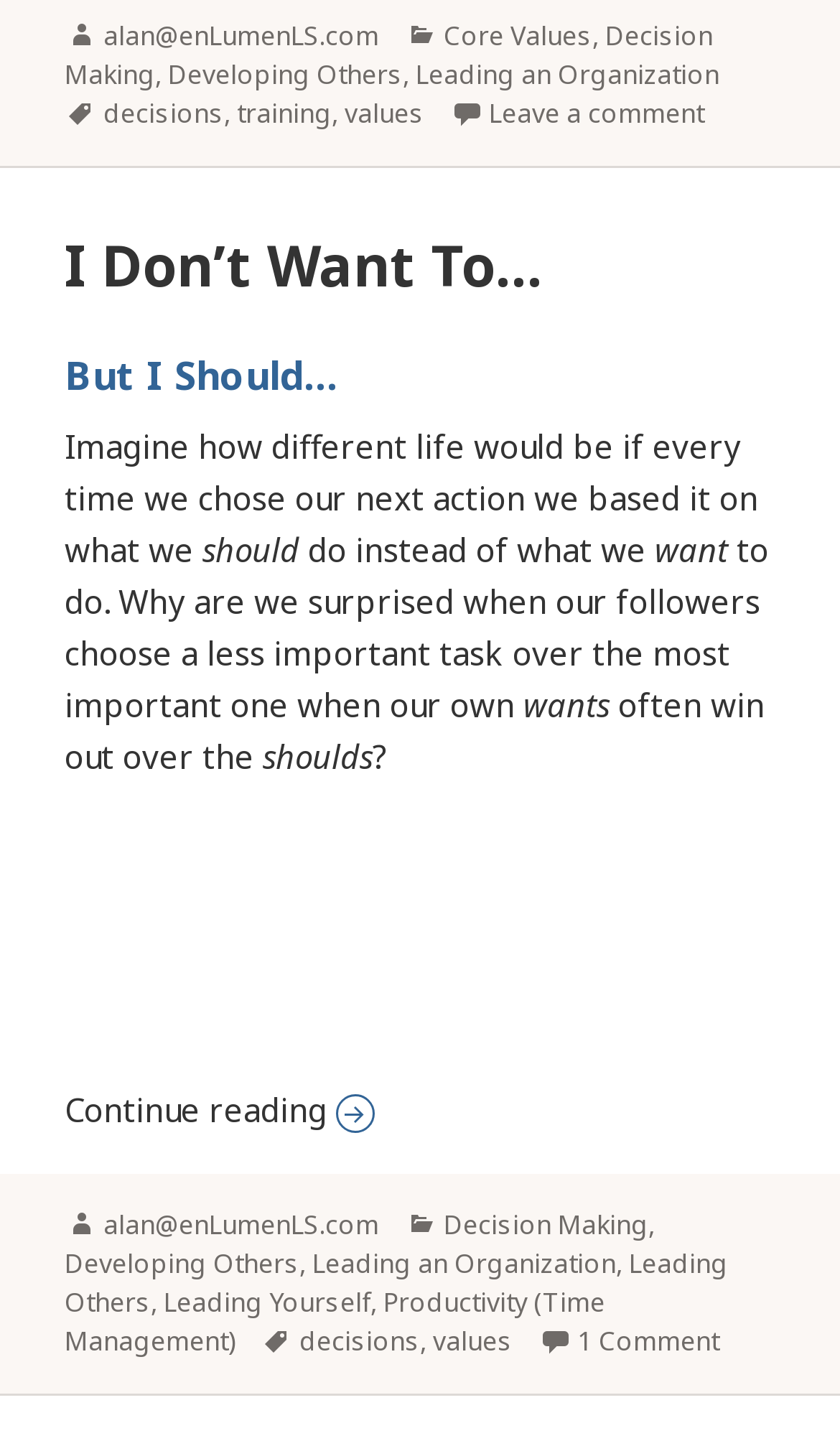Find the bounding box coordinates of the element I should click to carry out the following instruction: "Contact the author at 'alan@enLumenLS.com'".

[0.123, 0.012, 0.451, 0.039]